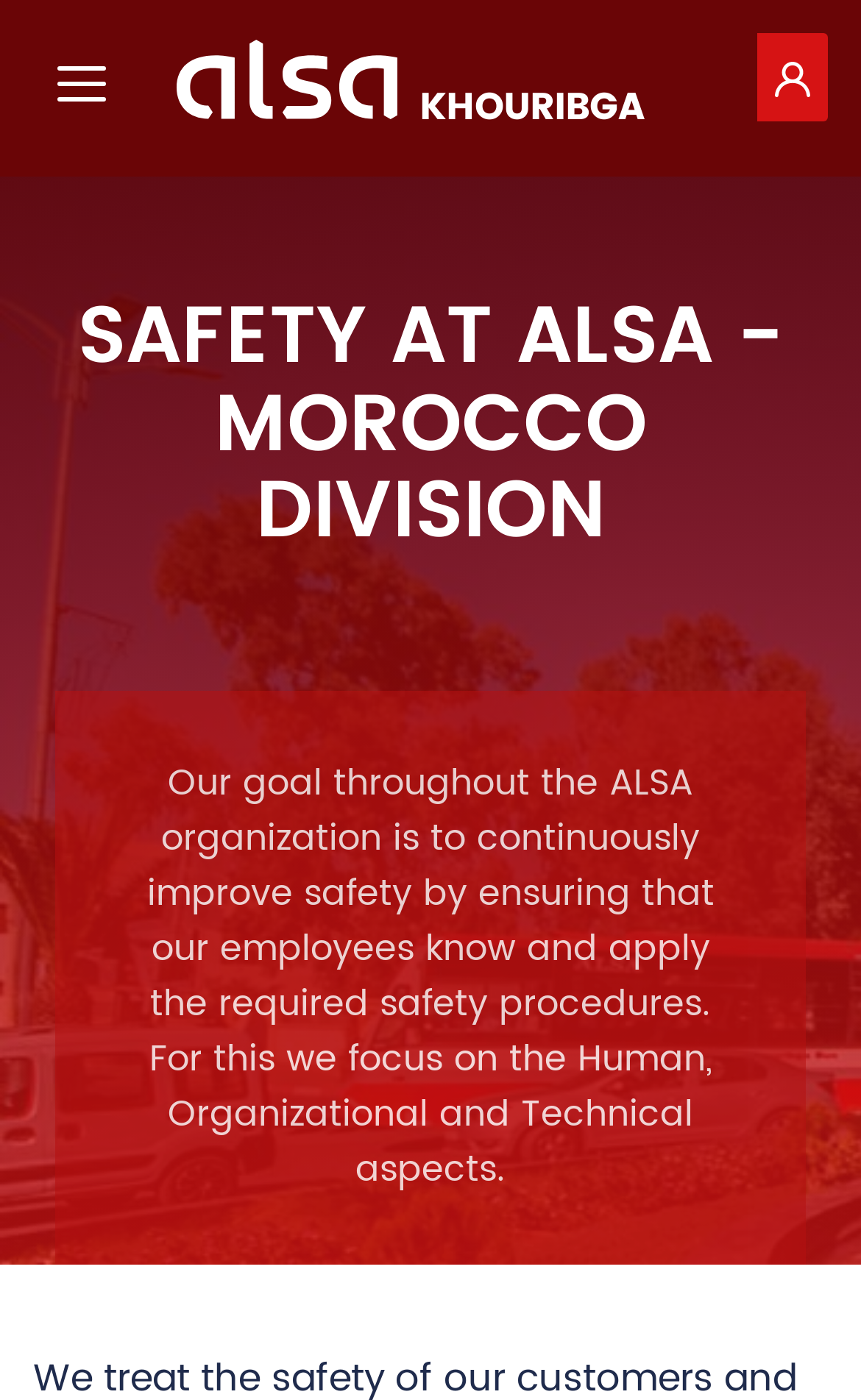Locate the bounding box for the described UI element: "Khouribga". Ensure the coordinates are four float numbers between 0 and 1, formatted as [left, top, right, bottom].

[0.205, 0.028, 0.795, 0.098]